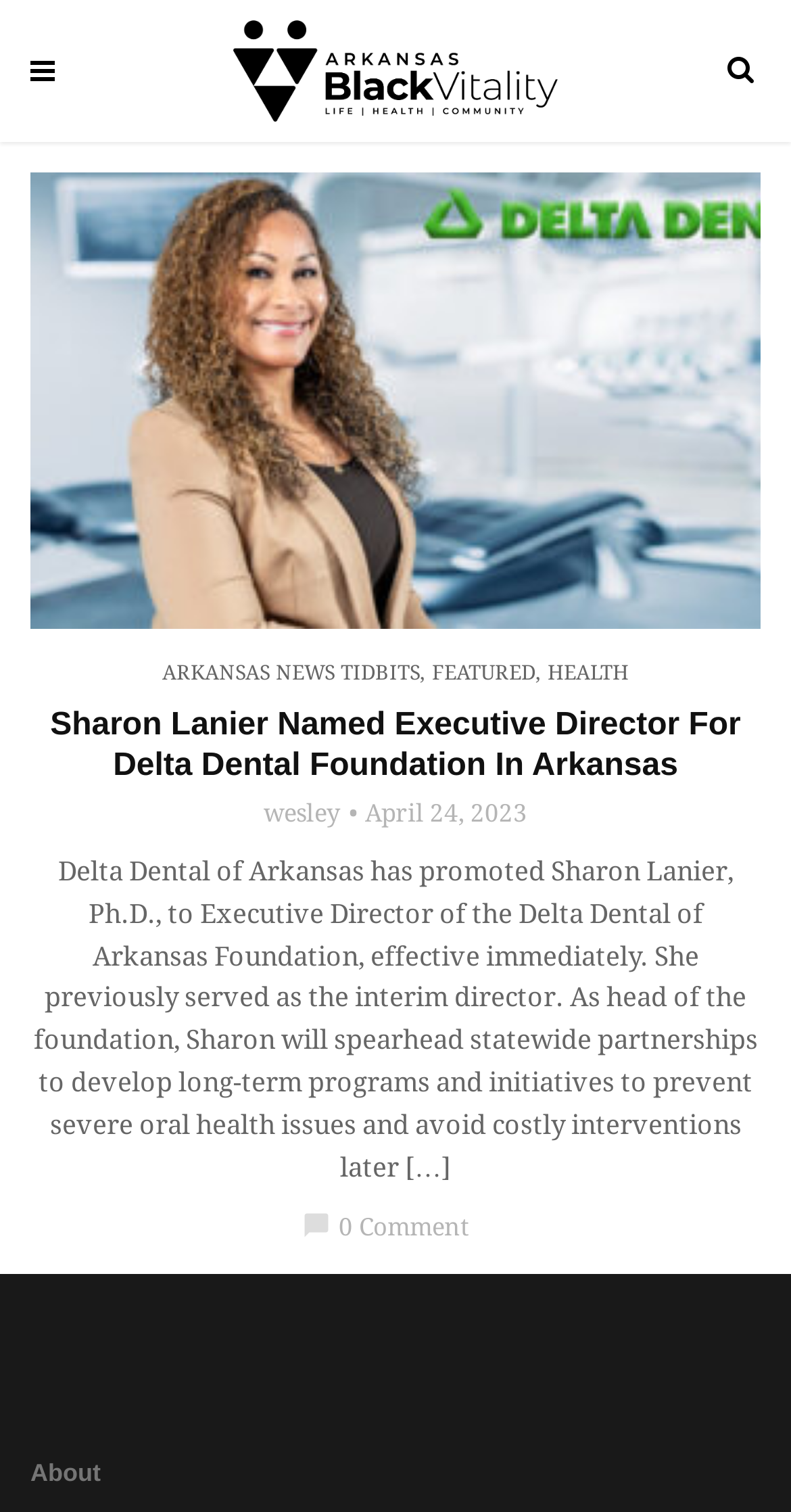Determine the coordinates of the bounding box that should be clicked to complete the instruction: "visit HEALTH page". The coordinates should be represented by four float numbers between 0 and 1: [left, top, right, bottom].

[0.692, 0.436, 0.795, 0.455]